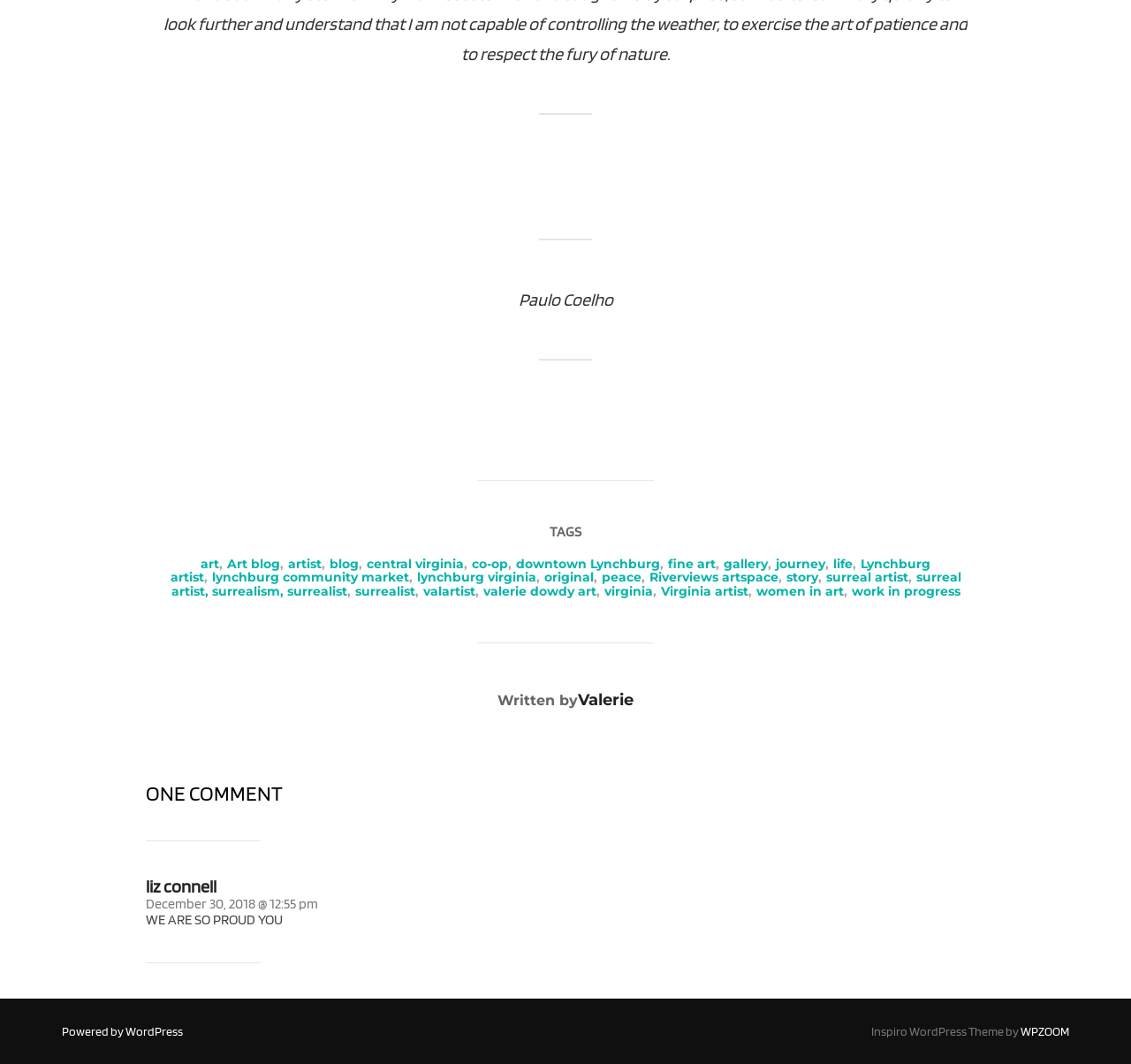Refer to the image and answer the question with as much detail as possible: What is the author's name?

The author's name is mentioned in the 'POST AUTHOR' section, where it says 'Written by Valerie'.